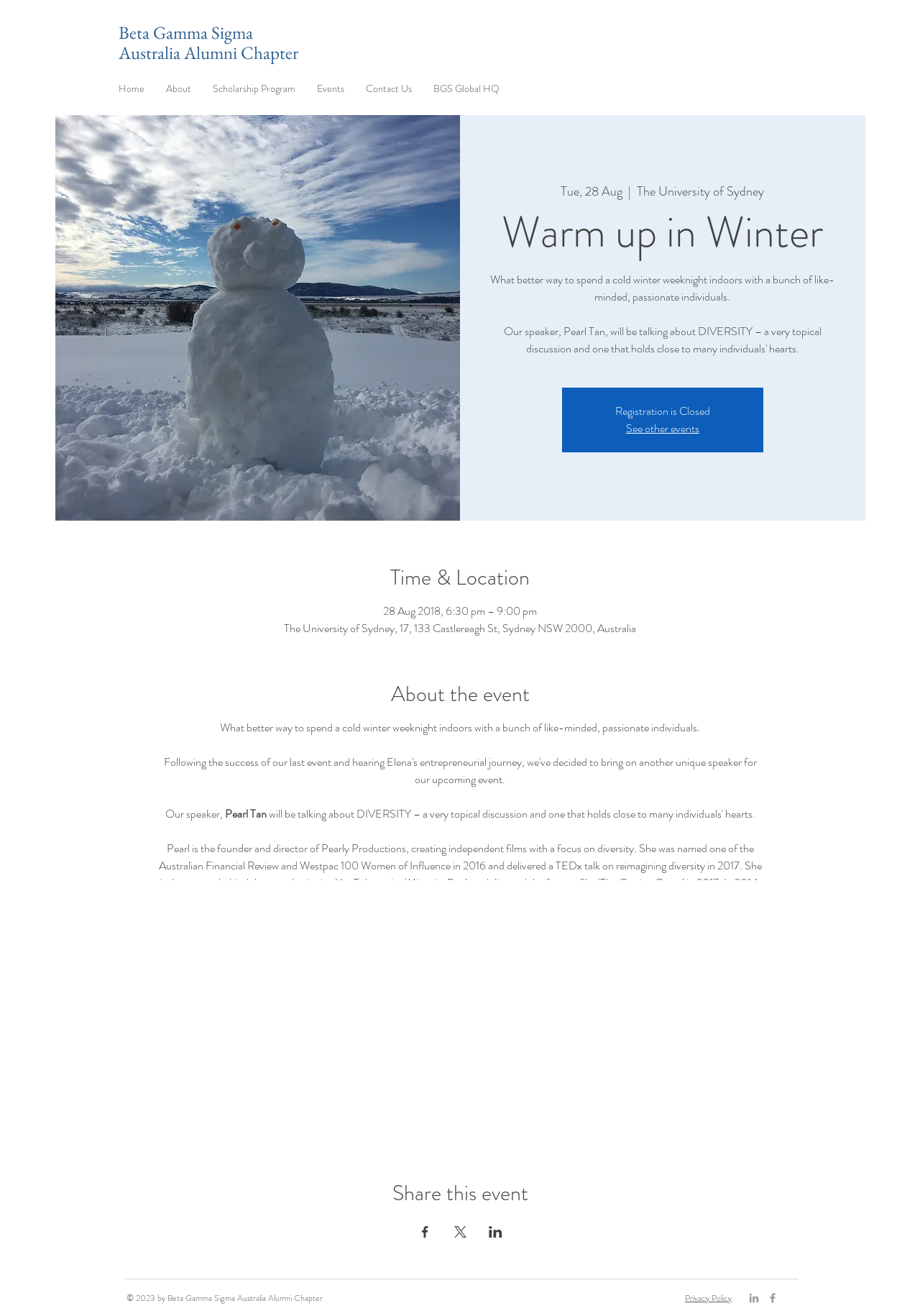Answer with a single word or phrase: 
Who is the speaker for the event?

Pearl Tan